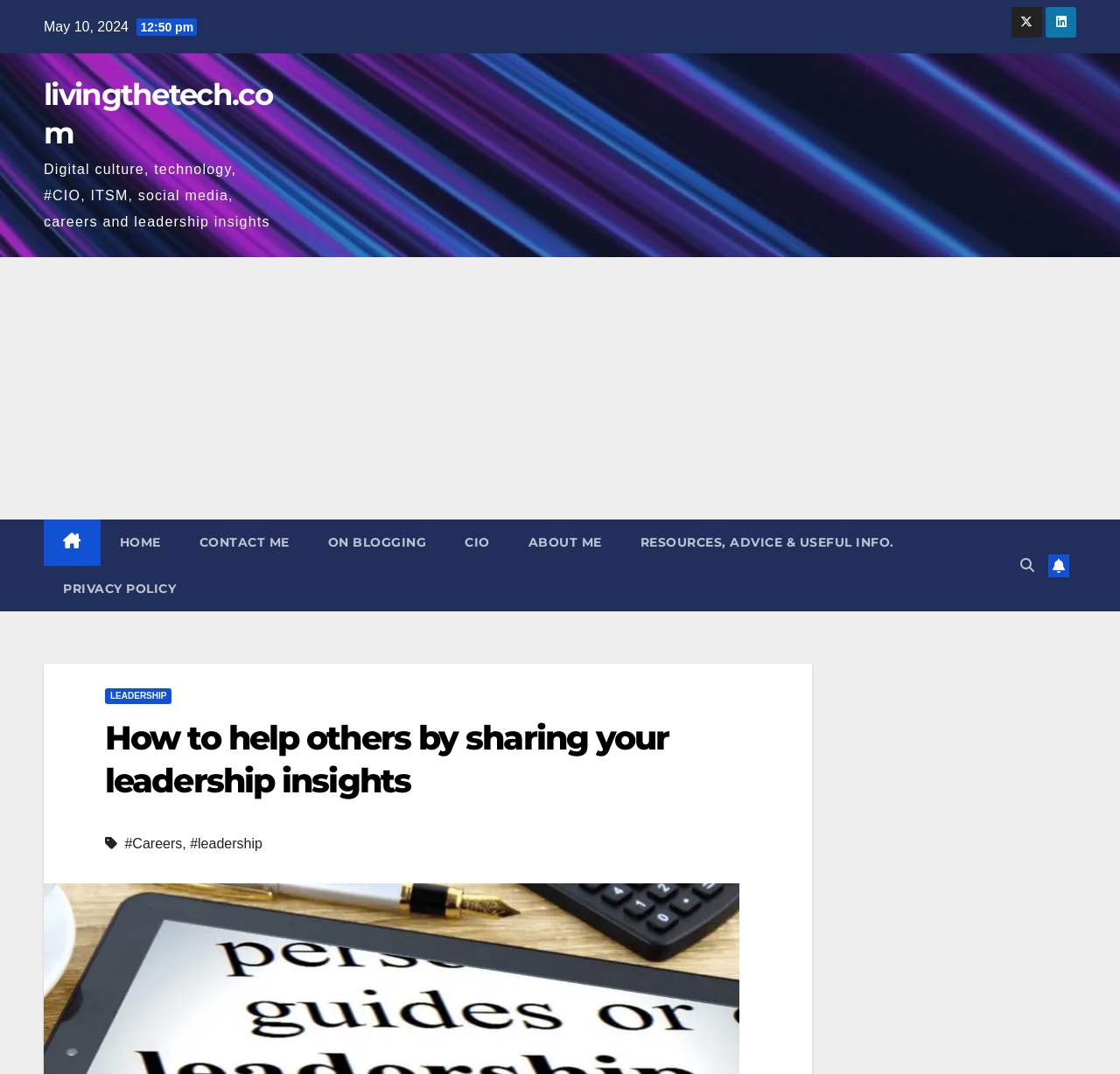Please identify the bounding box coordinates for the region that you need to click to follow this instruction: "explore leadership insights".

[0.094, 0.641, 0.153, 0.655]